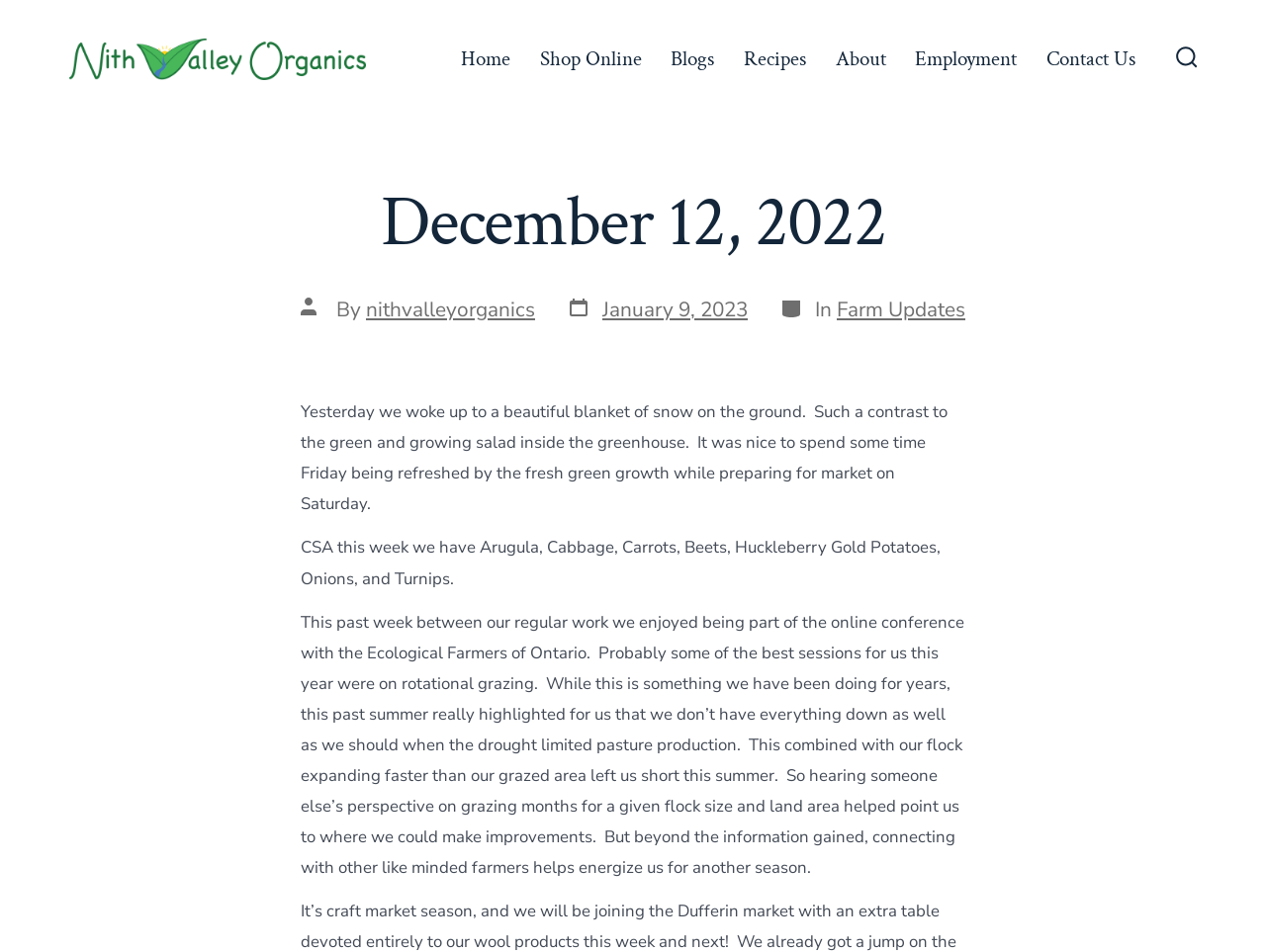Provide the bounding box coordinates of the HTML element described by the text: "Contact Us".

[0.826, 0.042, 0.897, 0.082]